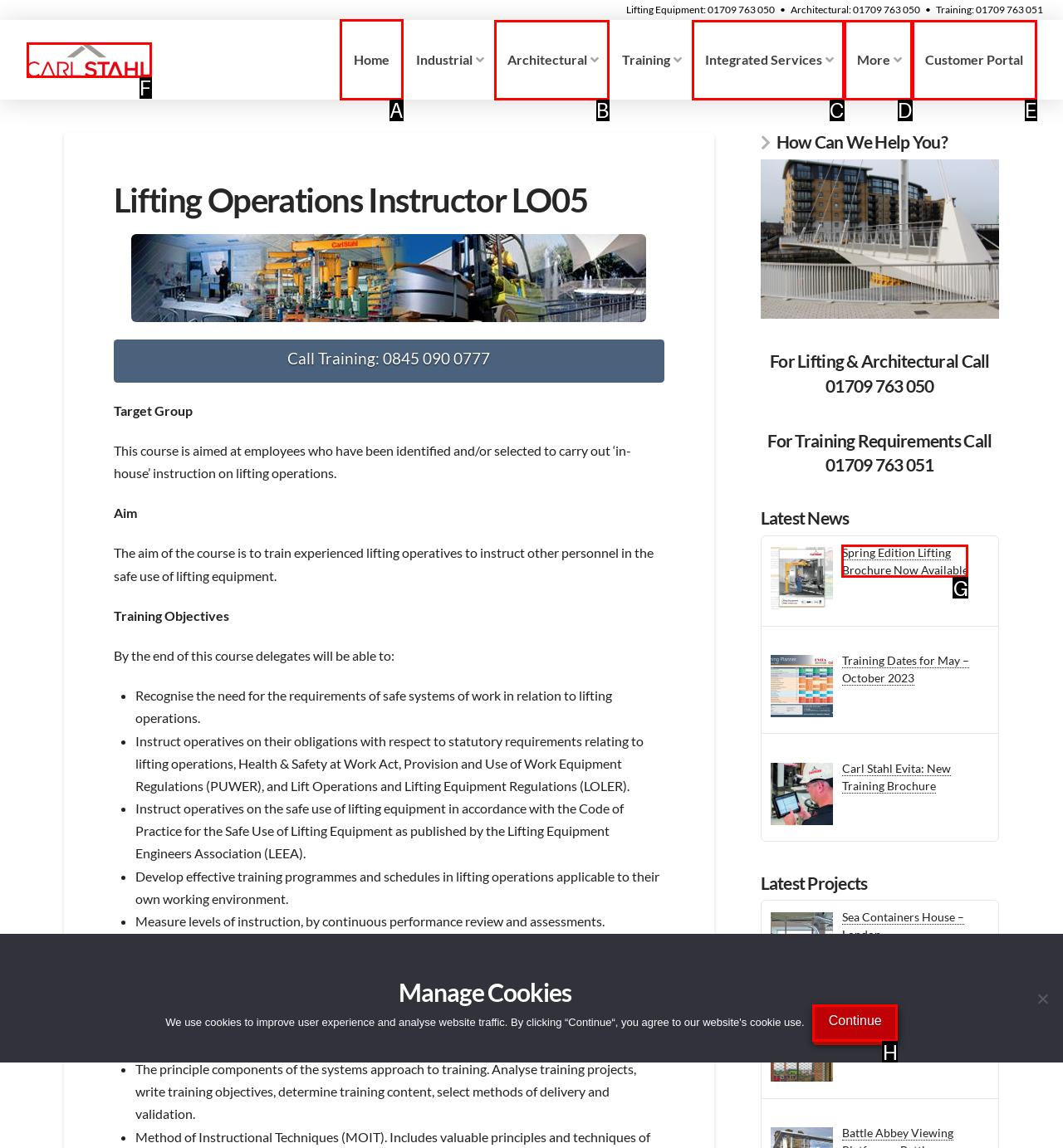Tell me which one HTML element you should click to complete the following task: Click the 'Home' link
Answer with the option's letter from the given choices directly.

A